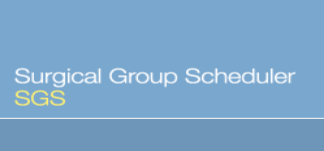What is the purpose of the Surgical Group Scheduler software?
Refer to the image and offer an in-depth and detailed answer to the question.

The caption suggests that the software is designed for users in the healthcare industry looking for efficient scheduling solutions, implying that its primary purpose is to coordinate surgical schedules effectively.